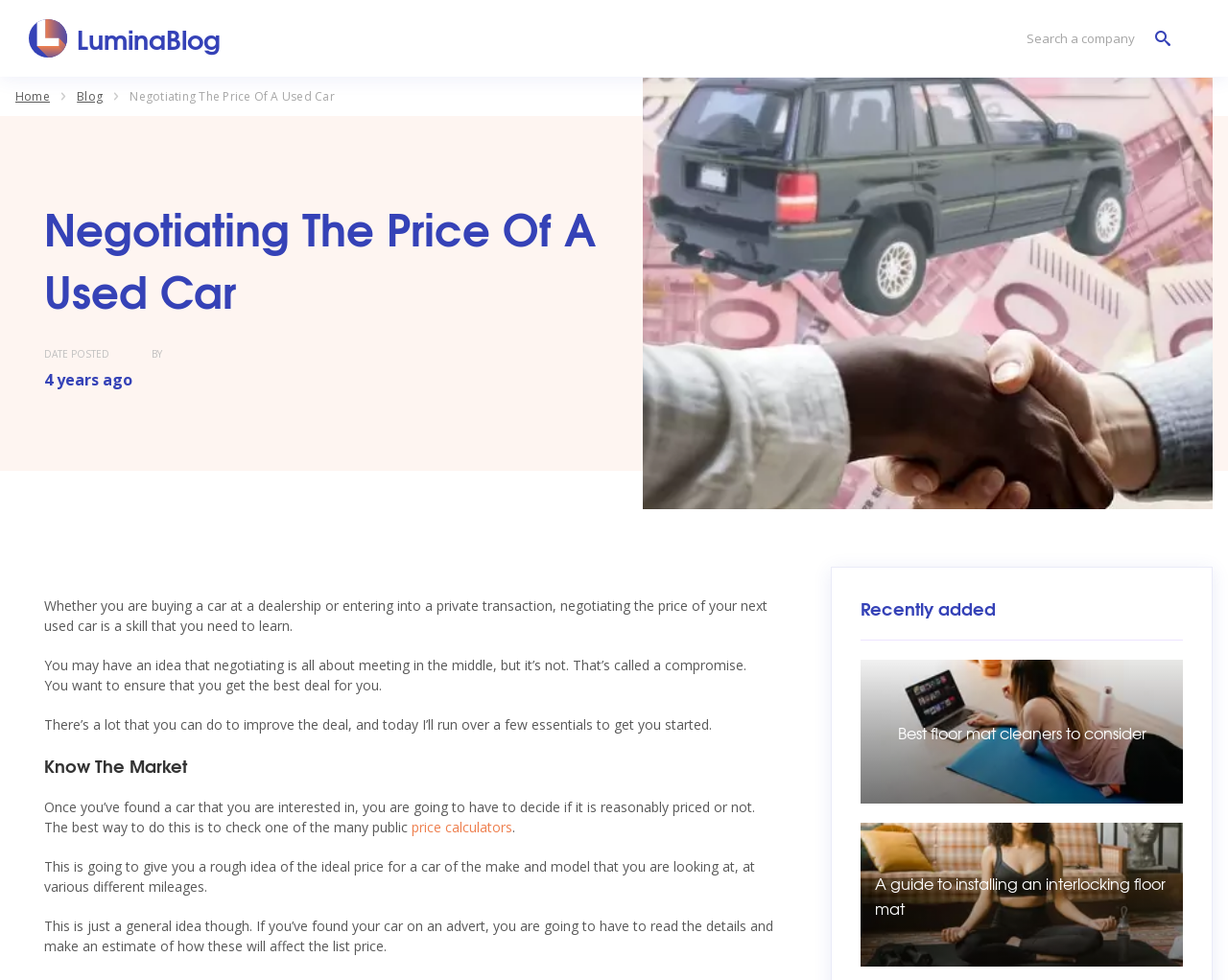Locate the bounding box coordinates of the item that should be clicked to fulfill the instruction: "Read Negotiating The Price Of A Used Car".

[0.106, 0.088, 0.273, 0.109]